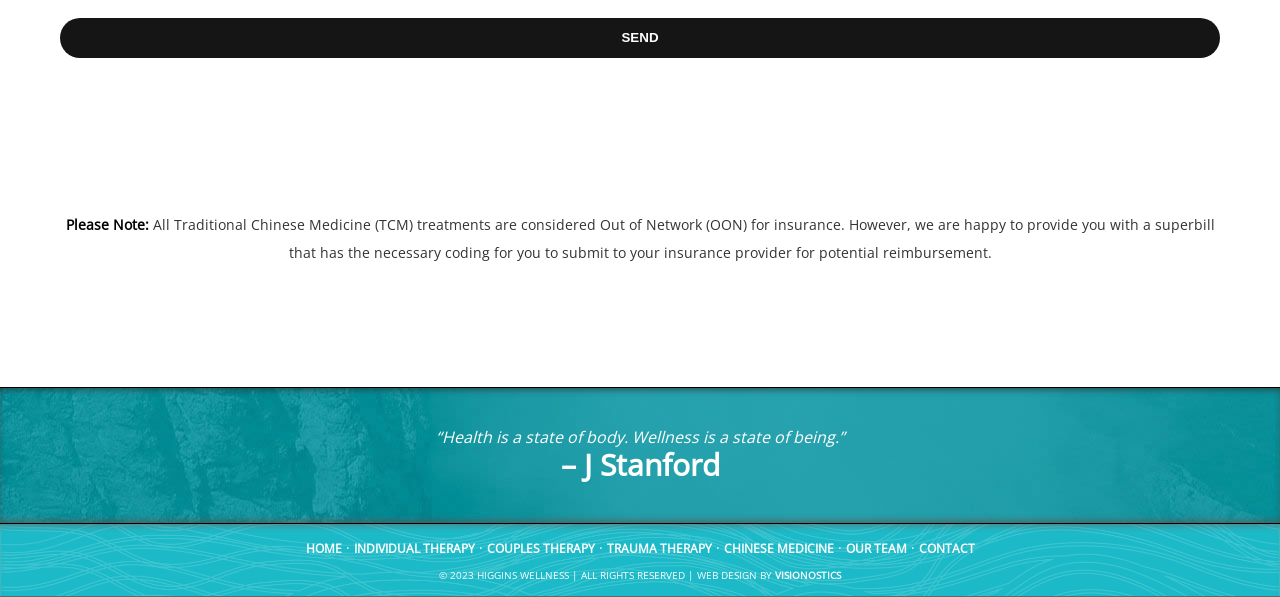Given the description: "Visionostics", determine the bounding box coordinates of the UI element. The coordinates should be formatted as four float numbers between 0 and 1, [left, top, right, bottom].

[0.605, 0.952, 0.657, 0.975]